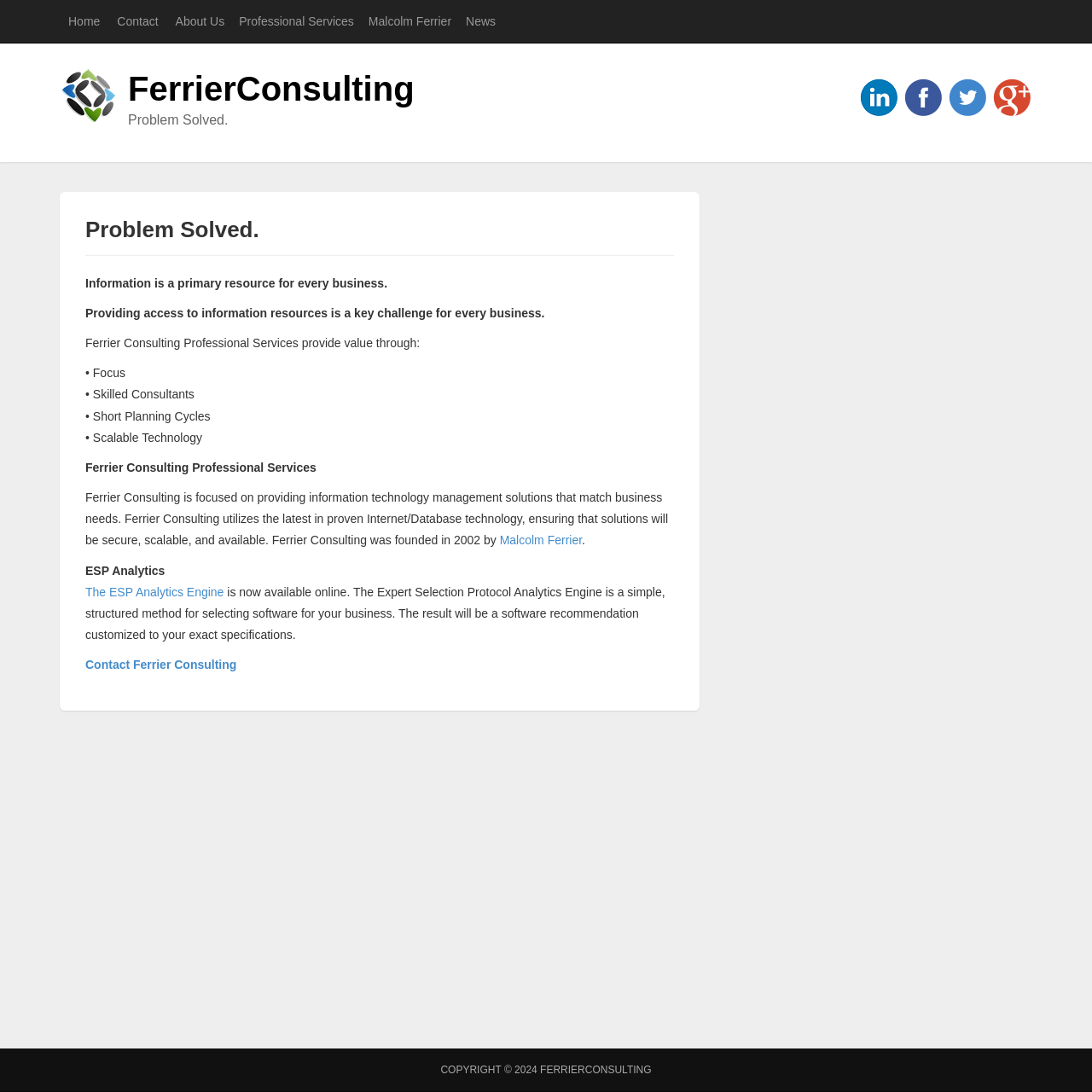Give a full account of the webpage's elements and their arrangement.

The webpage is for Ferrier Consulting, a company that provides information technology management solutions. At the top, there is a header section with a logo image and several links to different pages, including "Home", "Contact", "About Us", "Professional Services", "Malcolm Ferrier", and "News". Below the header, there is a large heading that reads "FerrierConsulting" and a subheading that says "Problem Solved." 

On the left side of the page, there is a section with several paragraphs of text that describe the company's services and values. The text explains that Ferrier Consulting provides access to information resources and offers professional services that provide value through focus, skilled consultants, short planning cycles, and scalable technology. 

On the right side of the page, there are four social media links, each represented by an image. Below these links, there is a section that describes the company's mission and services in more detail. The text explains that Ferrier Consulting uses the latest internet and database technology to provide secure, scalable, and available solutions. 

Further down the page, there is a section that mentions ESP Analytics, a software selection tool that is now available online. There is also a link to contact Ferrier Consulting. At the very bottom of the page, there is a footer section with a copyright notice and a link to the company's website.